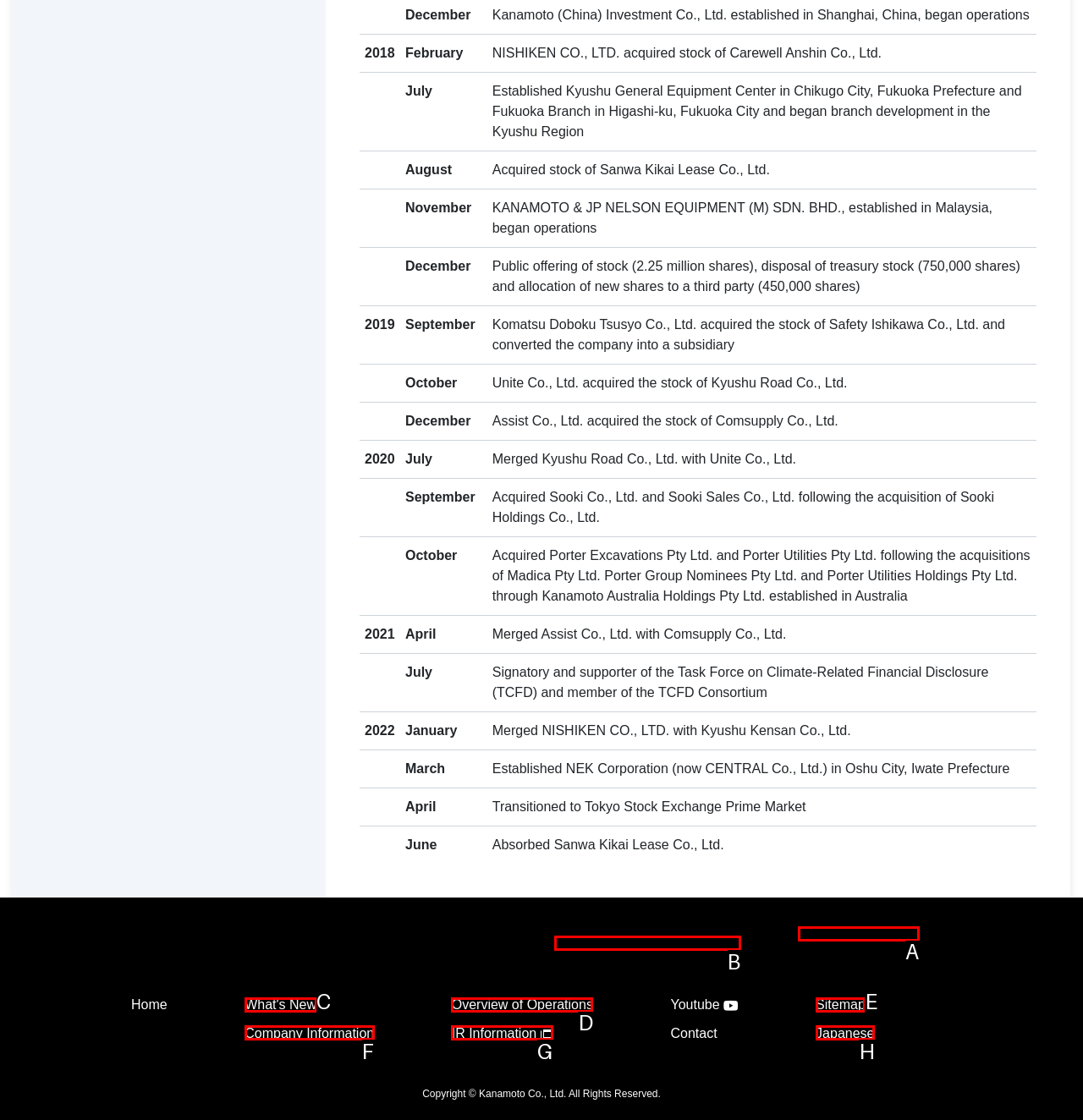Which lettered option matches the following description: IR Information
Provide the letter of the matching option directly.

G